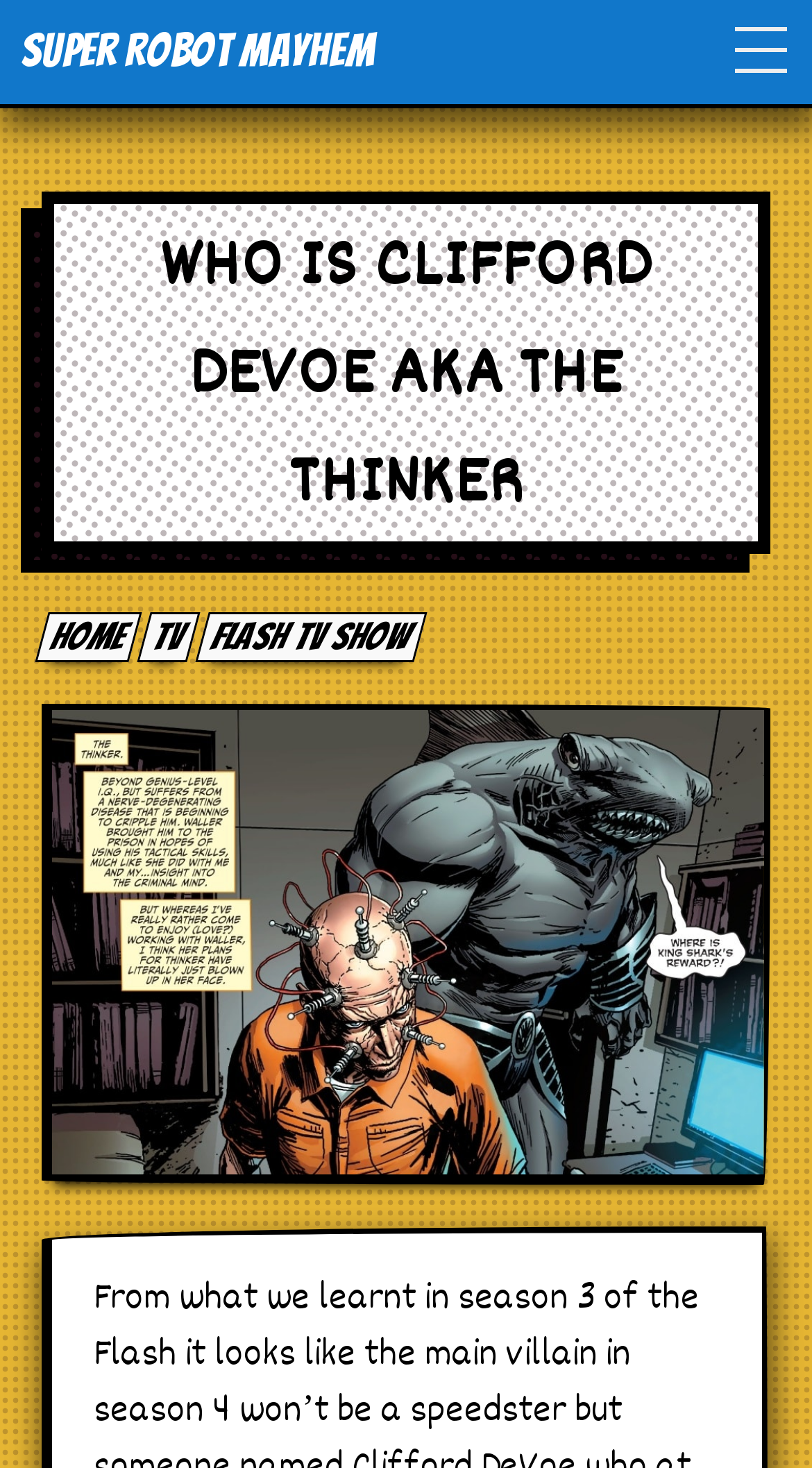Please indicate the bounding box coordinates of the element's region to be clicked to achieve the instruction: "go to Super Robot Mayhem". Provide the coordinates as four float numbers between 0 and 1, i.e., [left, top, right, bottom].

[0.026, 0.018, 0.462, 0.051]